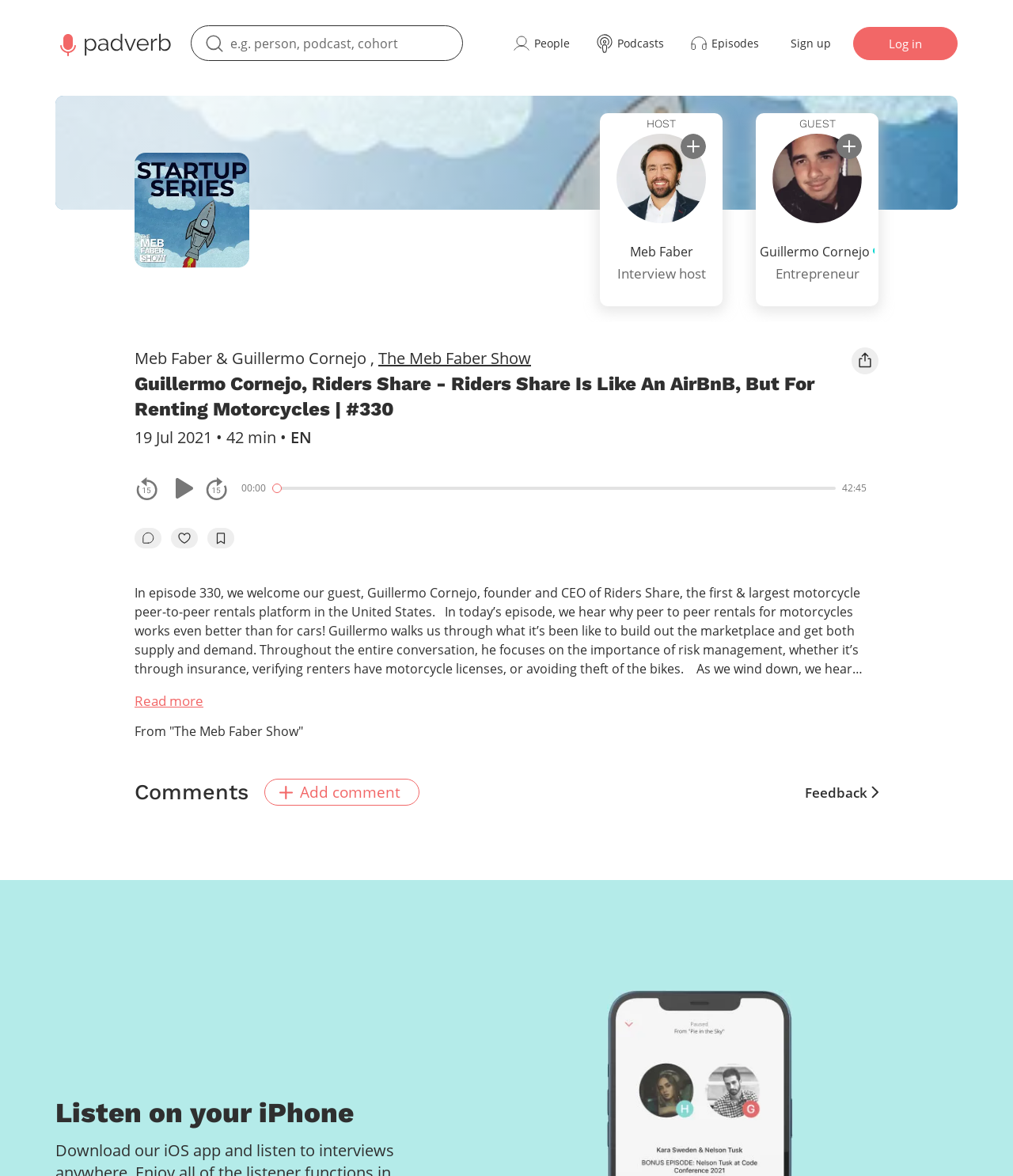Using the description: "aria-label="go to episode's vcomments"", identify the bounding box of the corresponding UI element in the screenshot.

[0.133, 0.449, 0.159, 0.466]